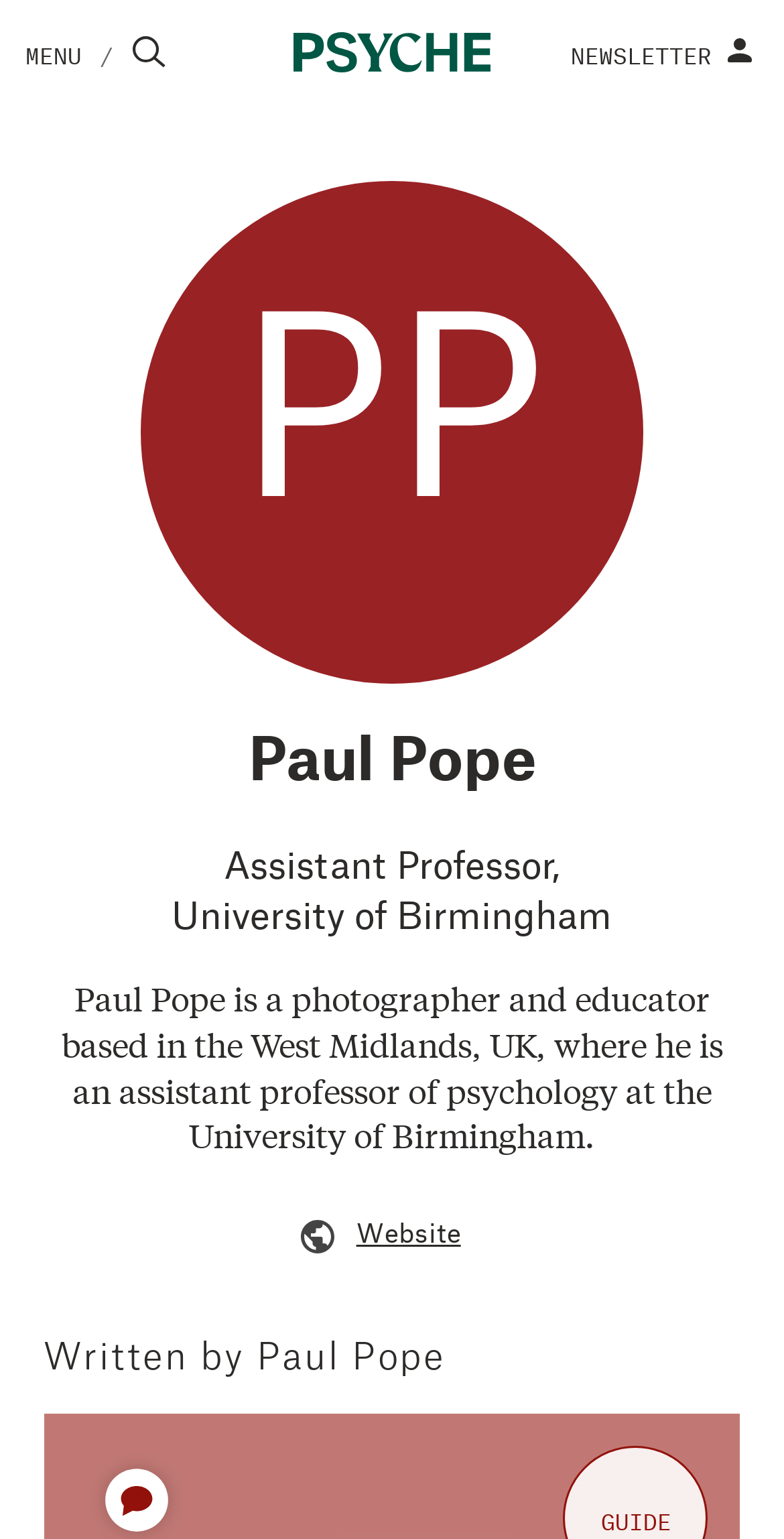Determine the bounding box coordinates of the UI element described by: "Contact".

[0.288, 0.413, 0.708, 0.469]